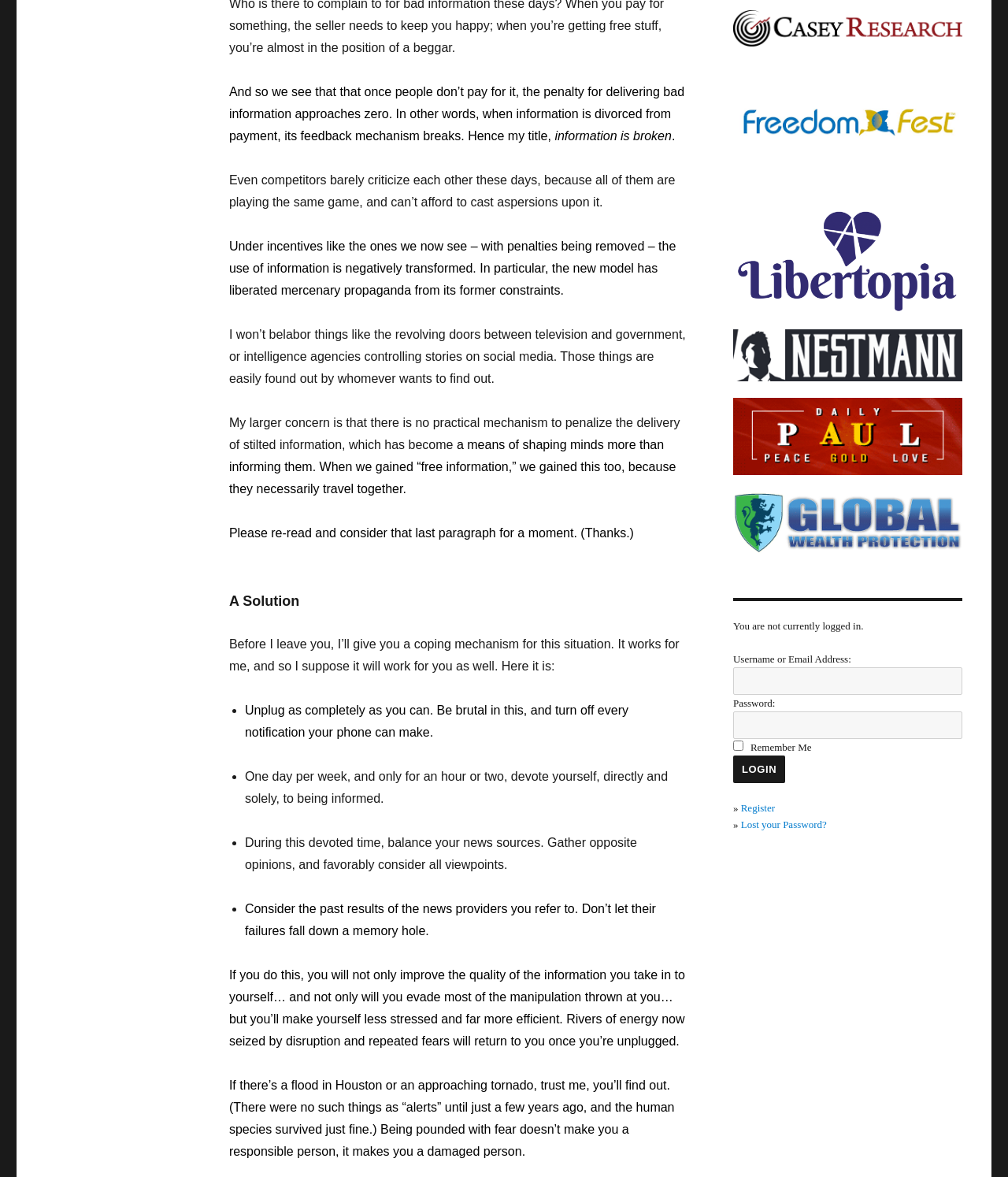Determine the bounding box coordinates of the region to click in order to accomplish the following instruction: "Toggle the table of content". Provide the coordinates as four float numbers between 0 and 1, specifically [left, top, right, bottom].

None